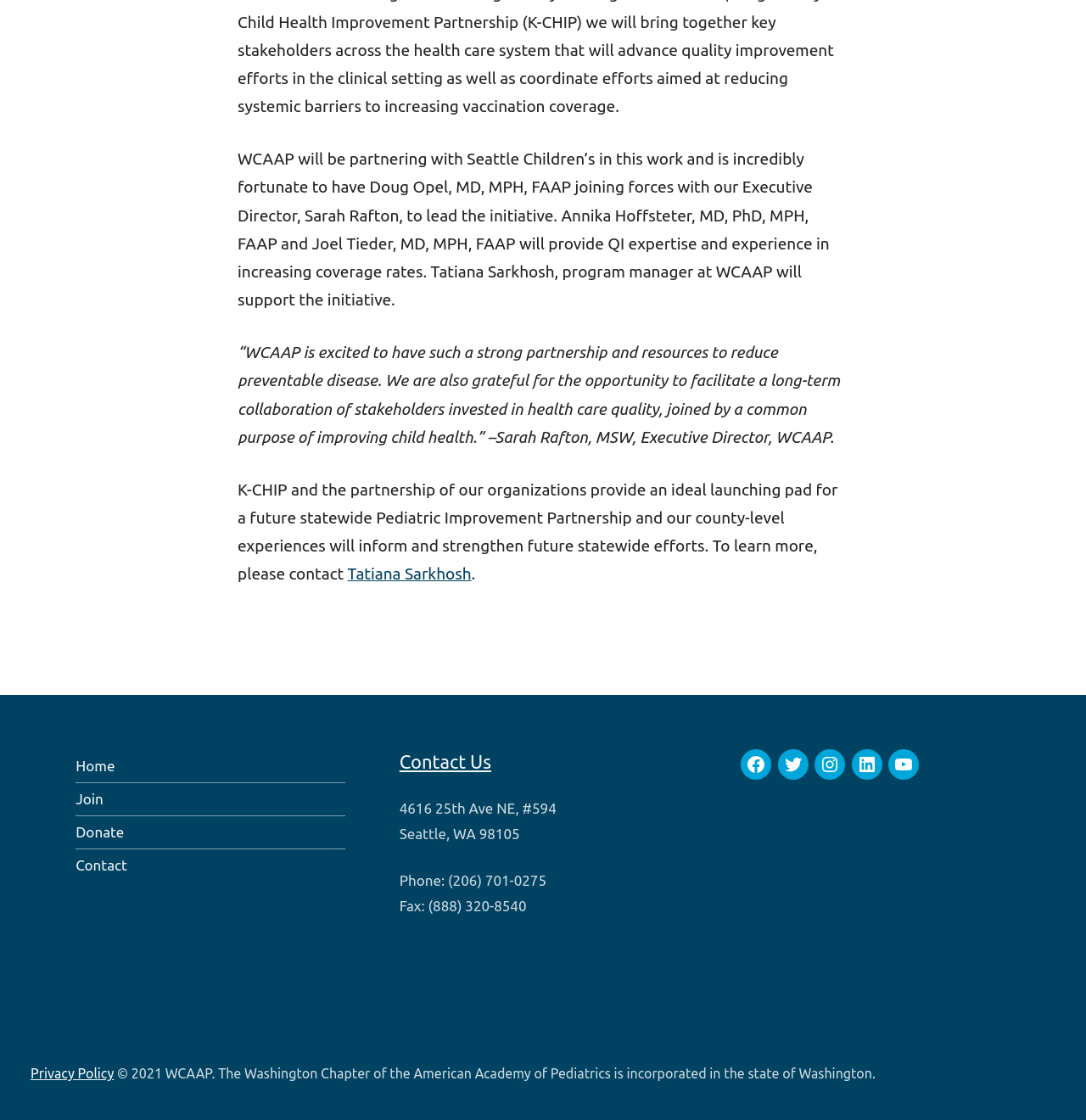What is the purpose of the partnership between WCAAP and Seattle Children’s?
Answer the question with as much detail as possible.

According to the text, 'WCAAP is excited to have such a strong partnership and resources to reduce preventable disease.', we can infer that the purpose of the partnership between WCAAP and Seattle Children’s is to reduce preventable disease.